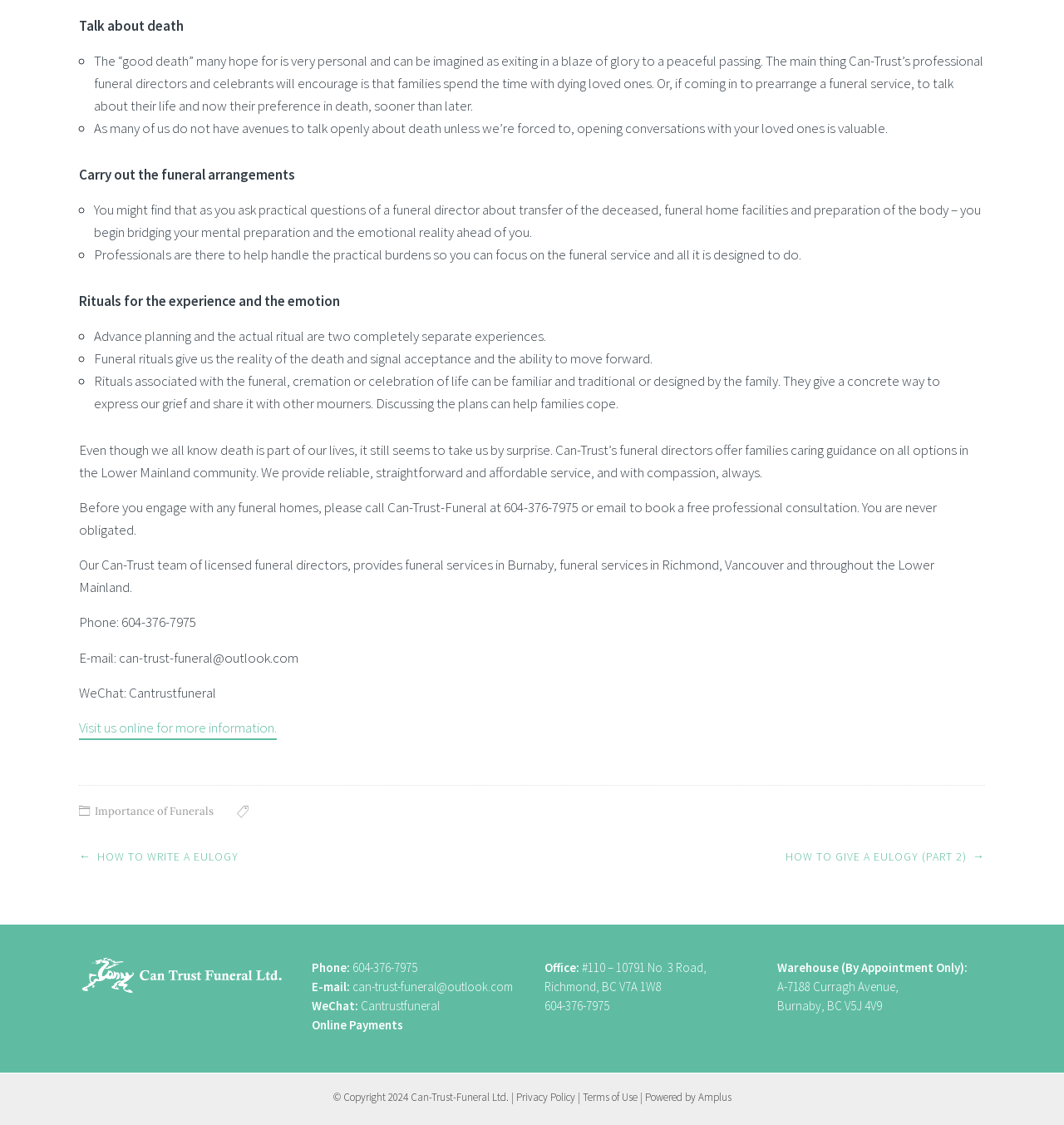Please respond to the question with a concise word or phrase:
What is the purpose of funeral rituals?

To express grief and move forward